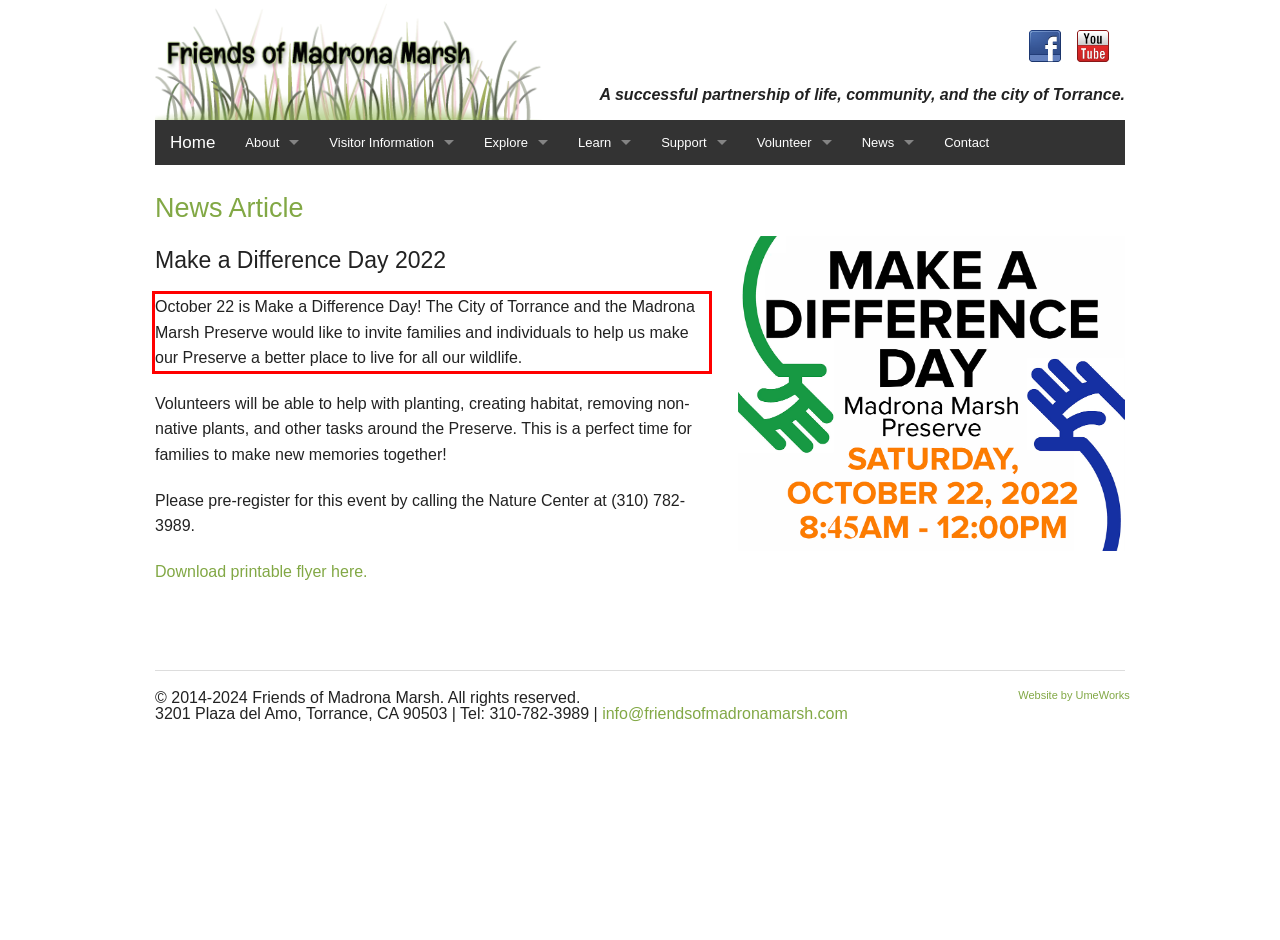You are given a screenshot with a red rectangle. Identify and extract the text within this red bounding box using OCR.

October 22 is Make a Difference Day! The City of Torrance and the Madrona Marsh Preserve would like to invite families and individuals to help us make our Preserve a better place to live for all our wildlife.